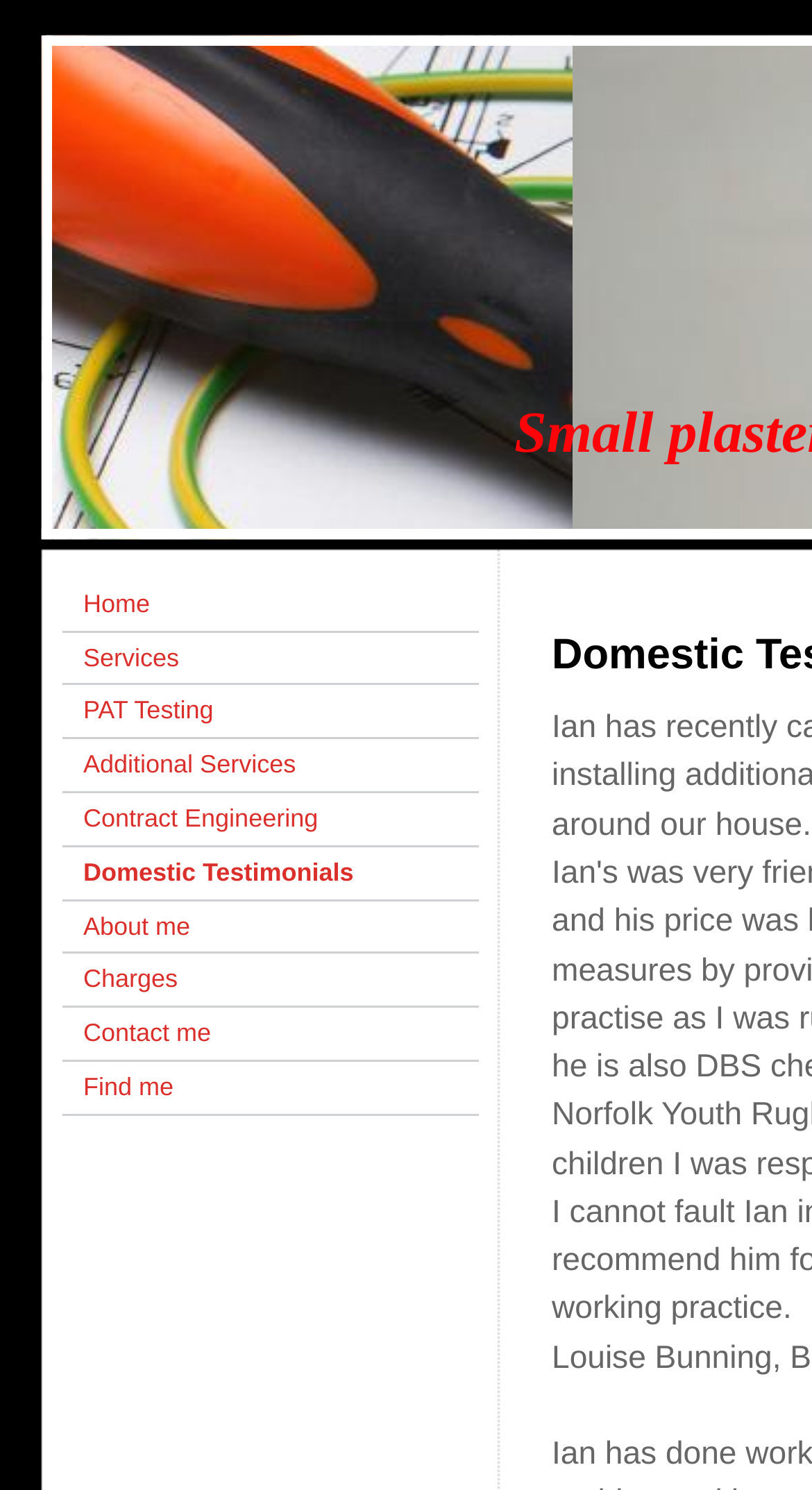Determine the coordinates of the bounding box for the clickable area needed to execute this instruction: "learn about the engineer".

[0.077, 0.604, 0.59, 0.64]